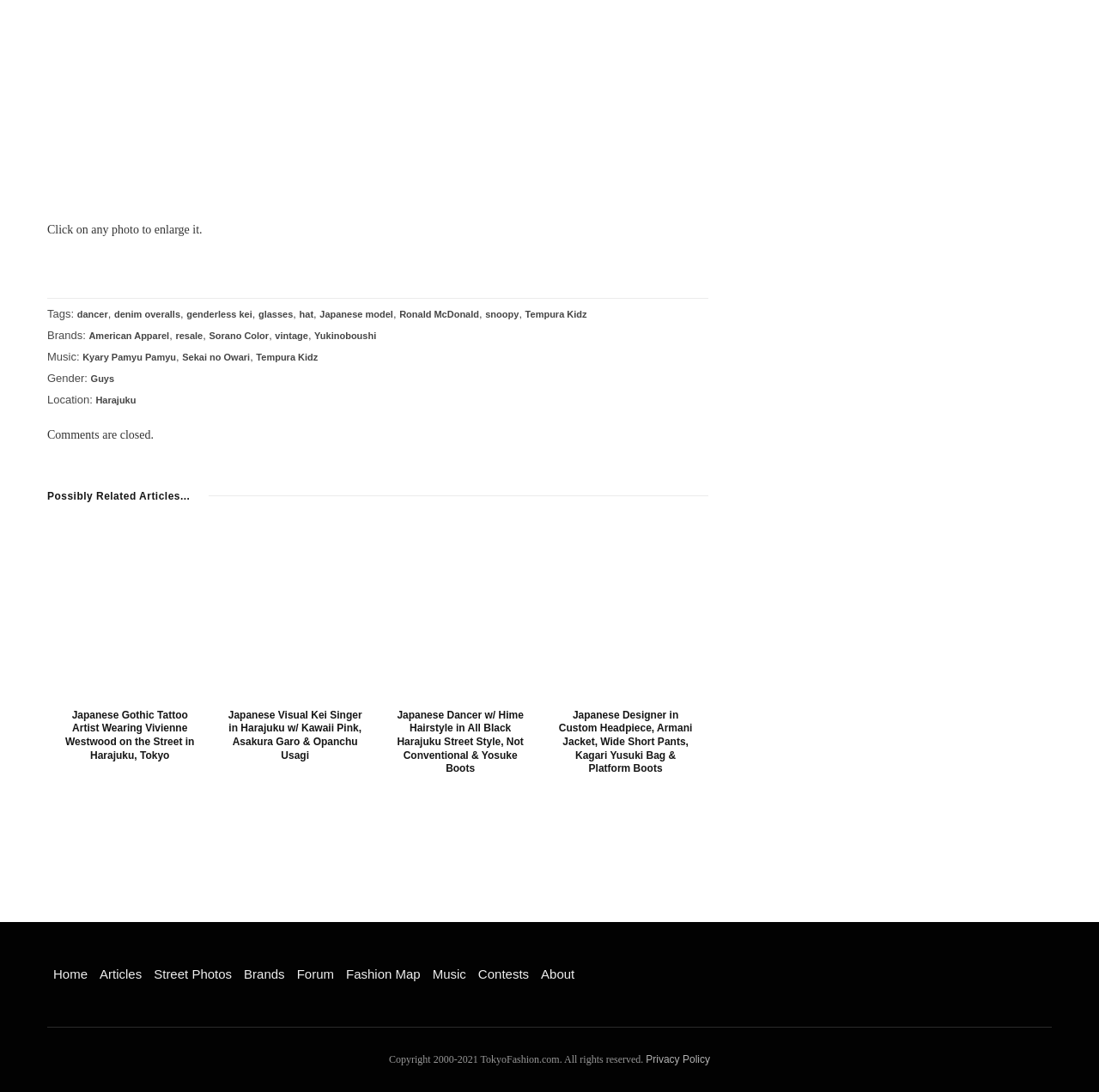Identify the bounding box coordinates of the area that should be clicked in order to complete the given instruction: "Check the 'Music' section". The bounding box coordinates should be four float numbers between 0 and 1, i.e., [left, top, right, bottom].

[0.388, 0.885, 0.43, 0.899]